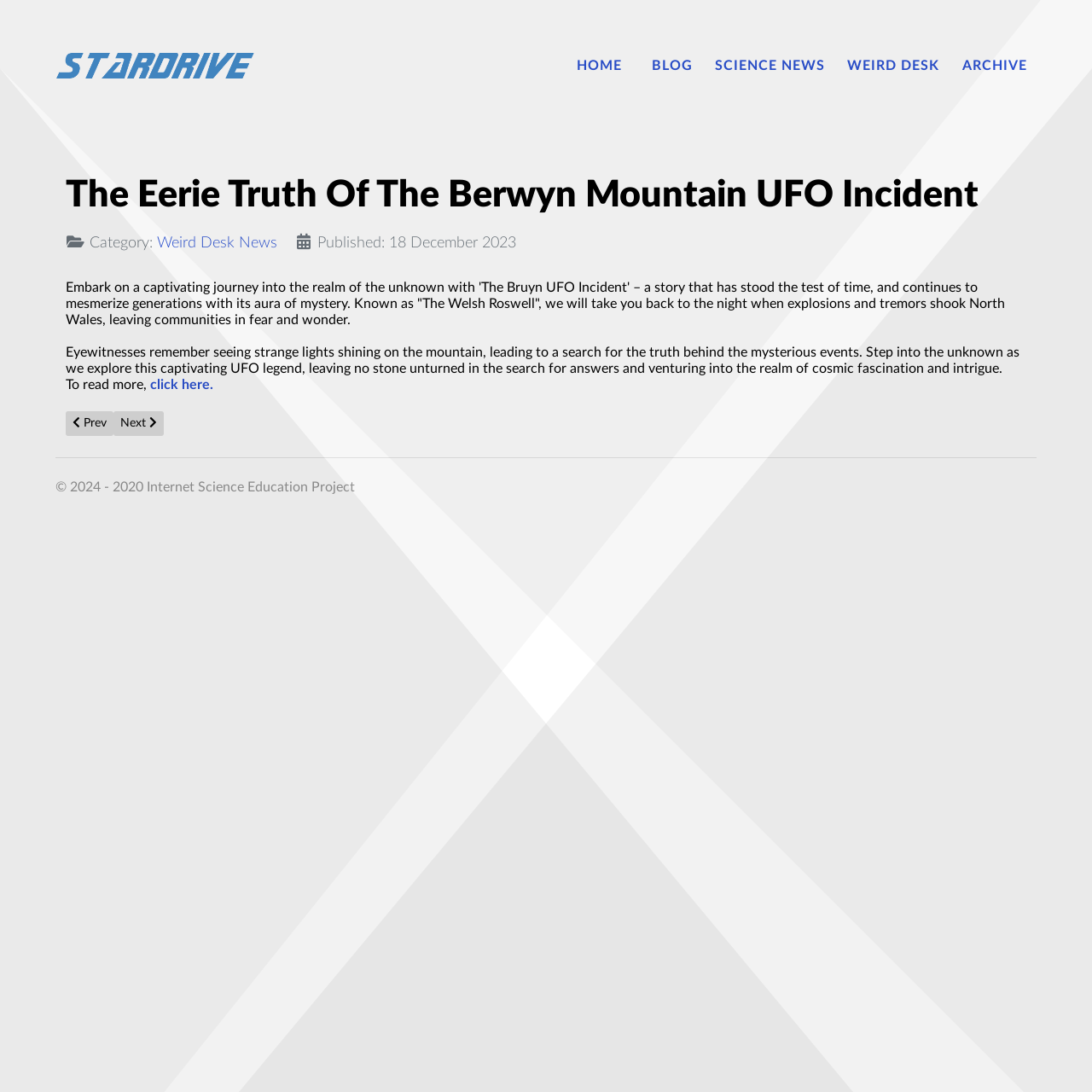Please identify the bounding box coordinates of the element on the webpage that should be clicked to follow this instruction: "click on the link to read more about the Berwyn UFO Incident". The bounding box coordinates should be given as four float numbers between 0 and 1, formatted as [left, top, right, bottom].

[0.138, 0.346, 0.195, 0.358]